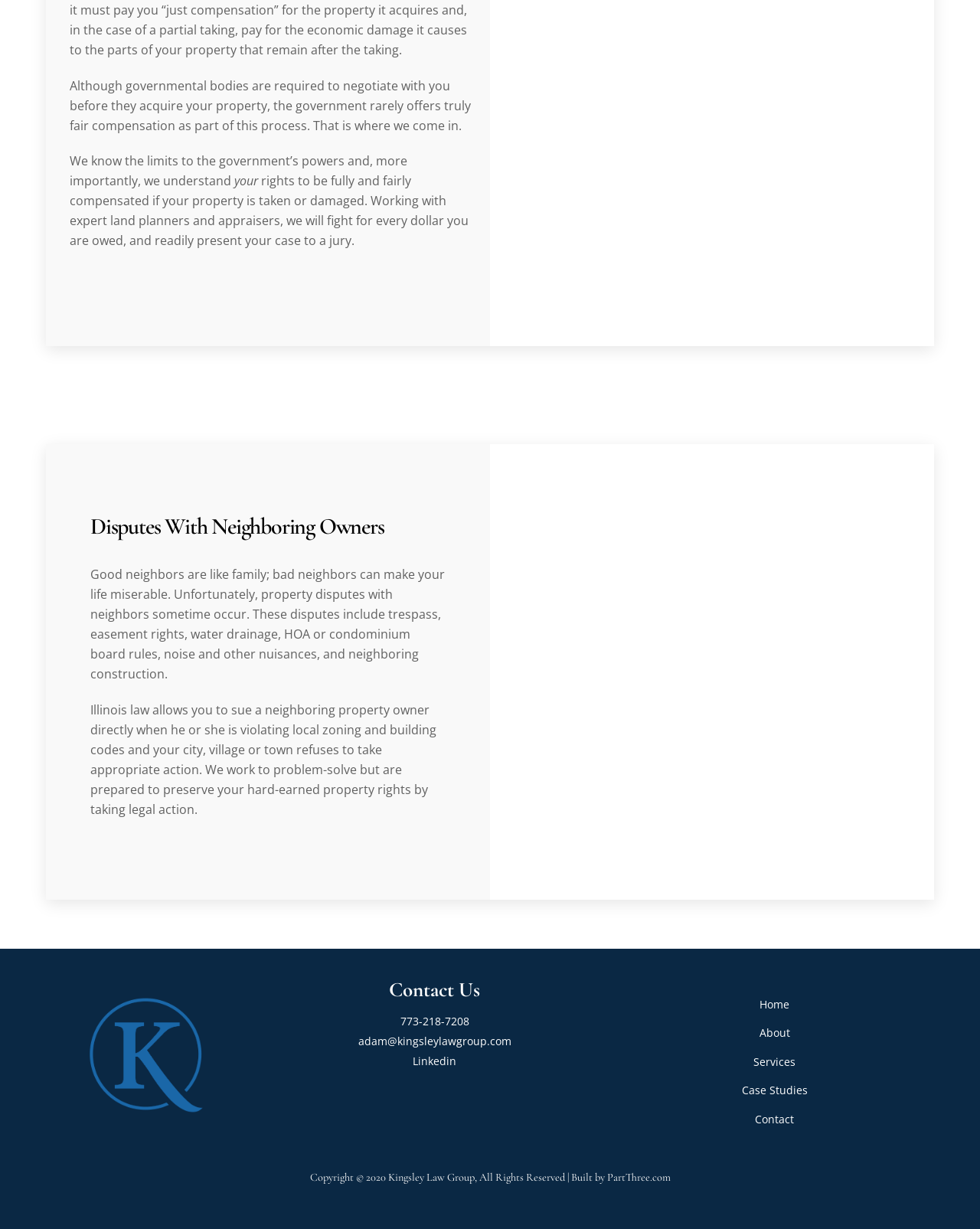Pinpoint the bounding box coordinates of the clickable area needed to execute the instruction: "Email adam@kingsleylawgroup.com". The coordinates should be specified as four float numbers between 0 and 1, i.e., [left, top, right, bottom].

[0.365, 0.841, 0.522, 0.853]